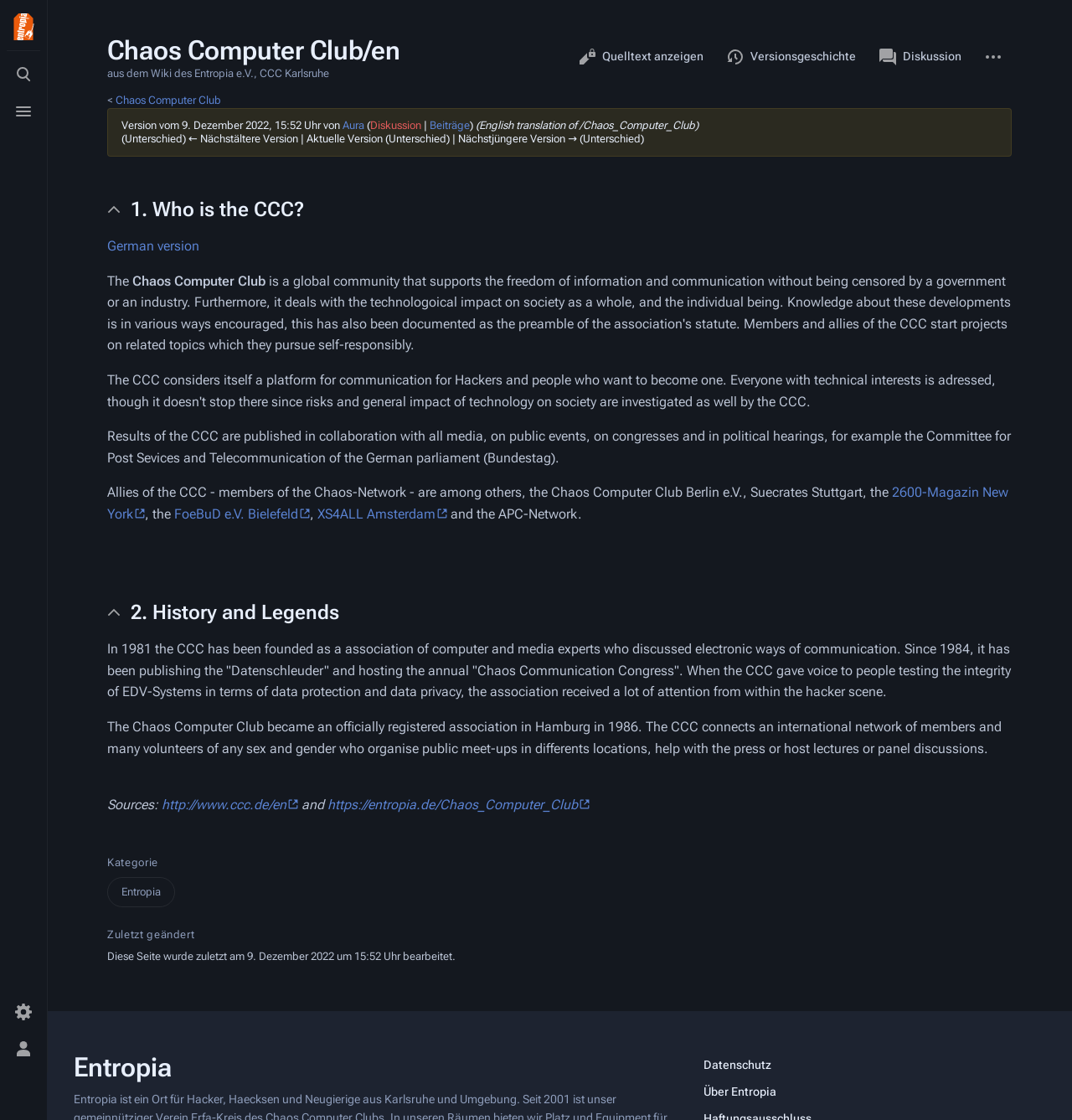Please locate the bounding box coordinates of the element that needs to be clicked to achieve the following instruction: "Read the 'Chaos Computer Club/en' heading". The coordinates should be four float numbers between 0 and 1, i.e., [left, top, right, bottom].

[0.1, 0.03, 0.373, 0.06]